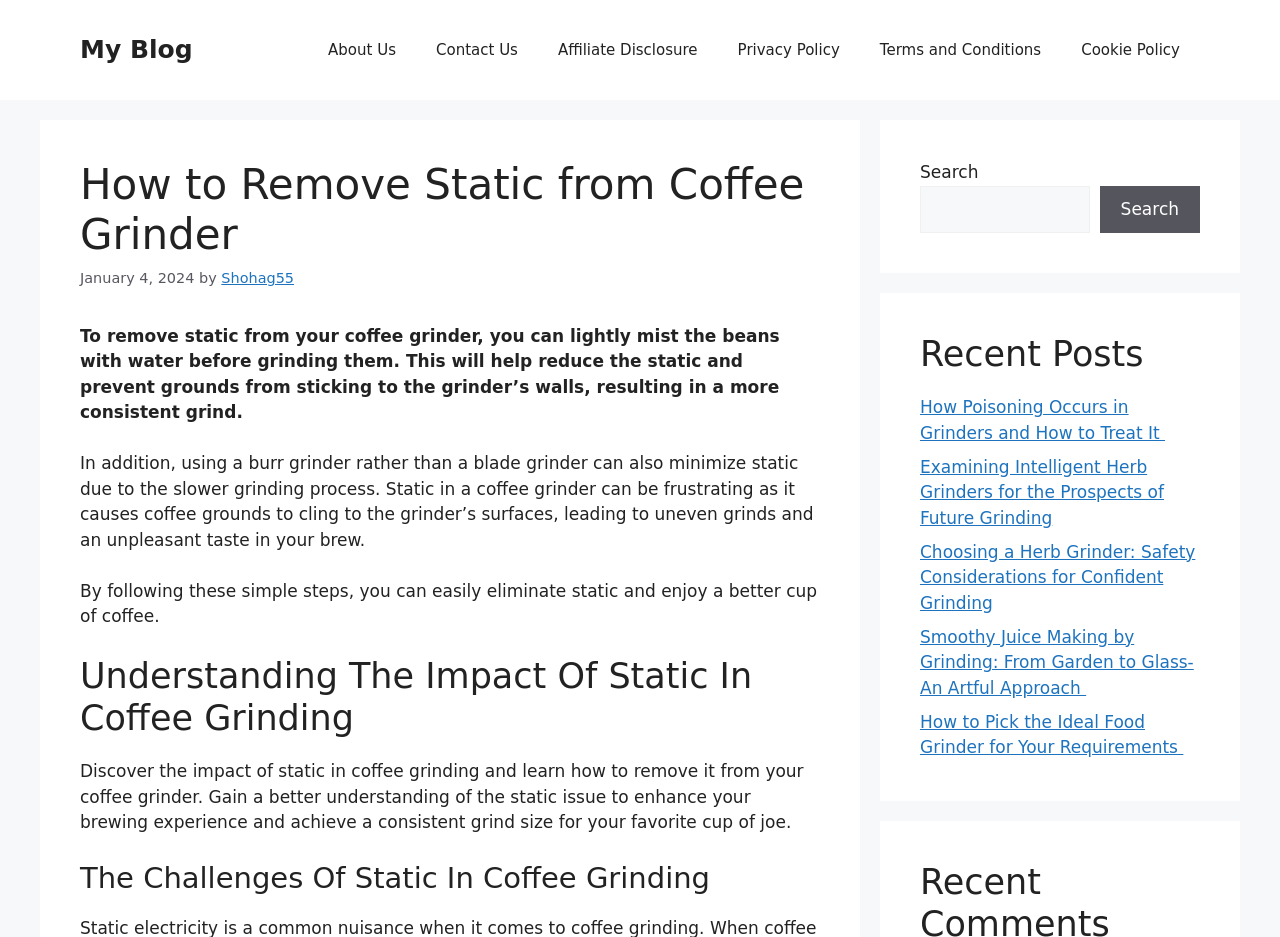What is the alternative to blade grinder mentioned in the article?
Using the image, elaborate on the answer with as much detail as possible.

According to the webpage, using a burr grinder instead of a blade grinder can help minimize static due to the slower grinding process.